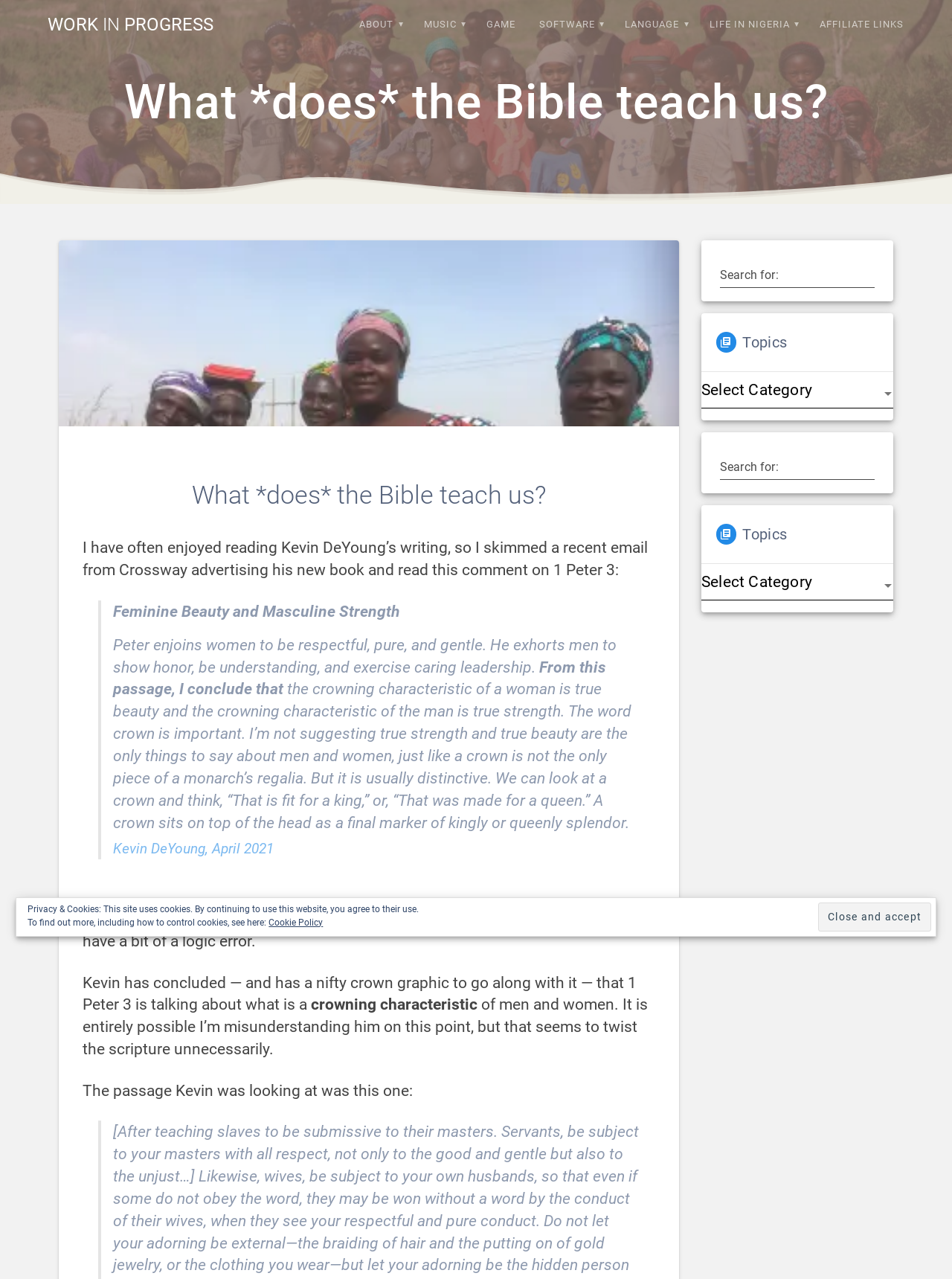What is the title of the webpage?
Using the image, provide a detailed and thorough answer to the question.

The title of the webpage is obtained from the heading element with the text 'What *does* the Bible teach us?' which is located at the top of the webpage.